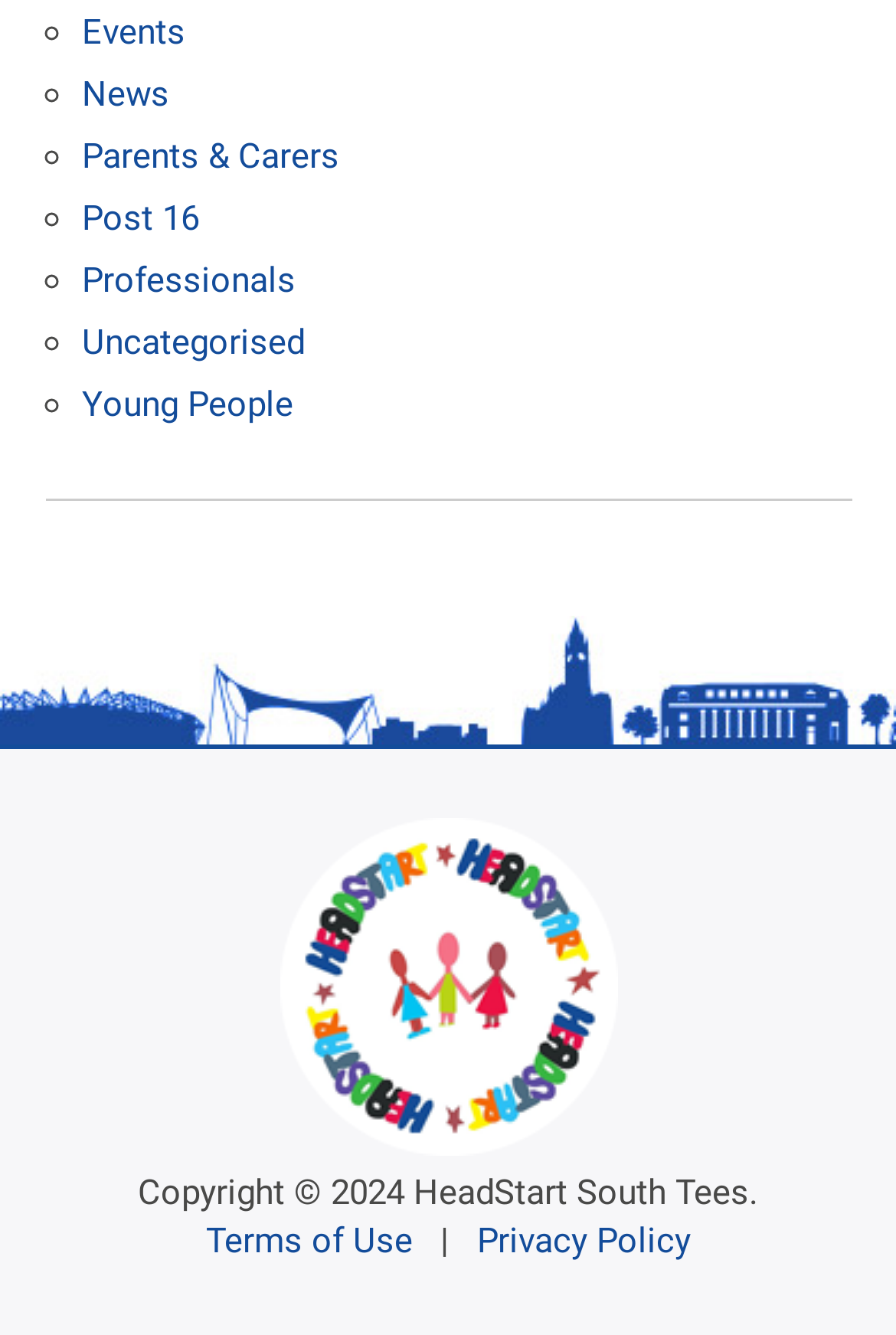Please identify the bounding box coordinates of the clickable region that I should interact with to perform the following instruction: "Go to Parents & Carers". The coordinates should be expressed as four float numbers between 0 and 1, i.e., [left, top, right, bottom].

[0.091, 0.102, 0.378, 0.133]